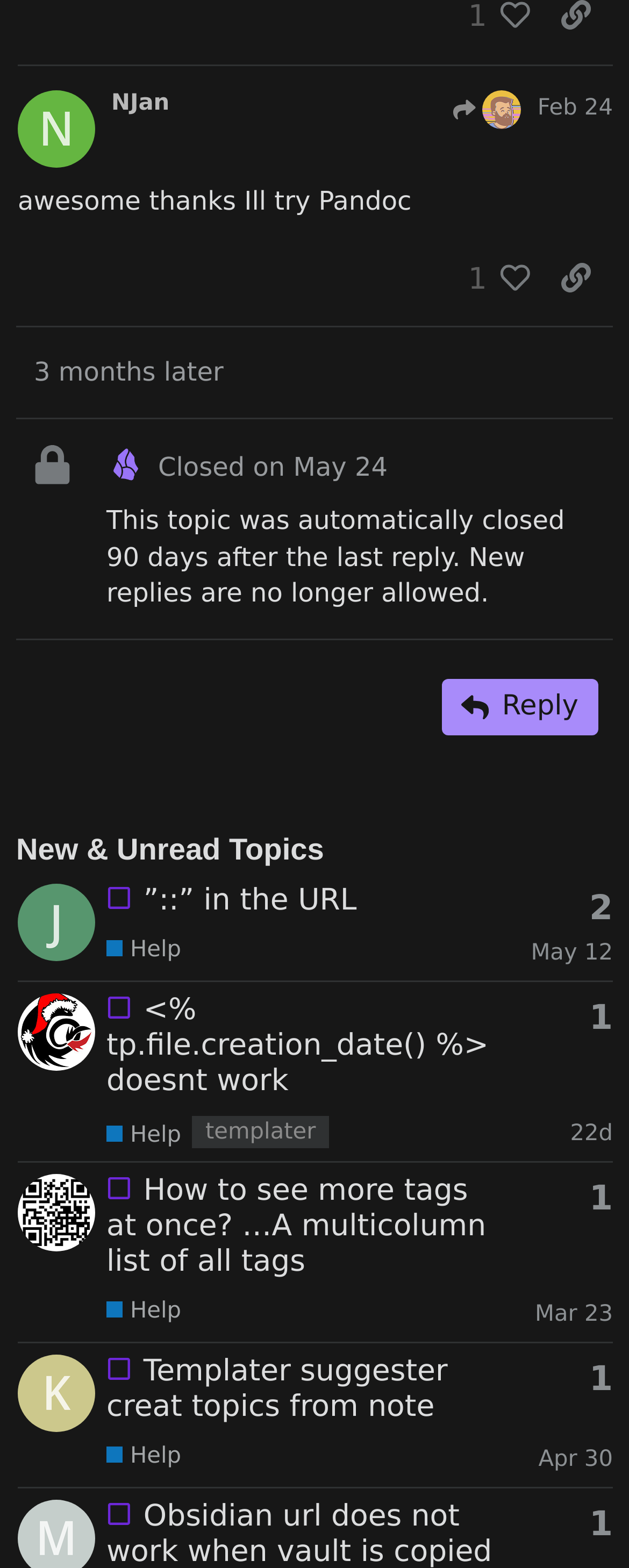Highlight the bounding box of the UI element that corresponds to this description: "Call 404-369-2350".

None